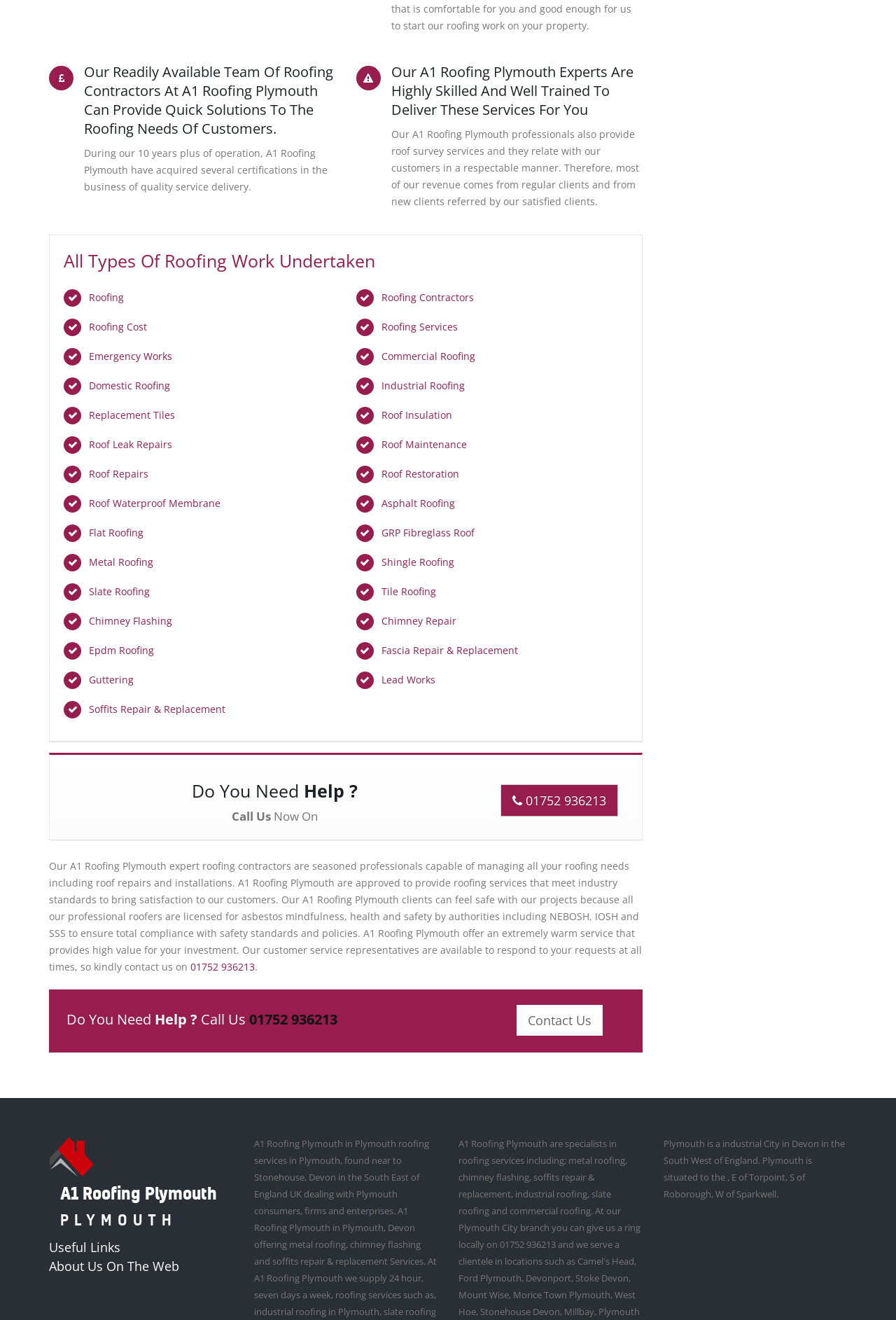Please identify the bounding box coordinates of the element's region that I should click in order to complete the following instruction: "Learn about A1 Roofing Plymouth's certifications". The bounding box coordinates consist of four float numbers between 0 and 1, i.e., [left, top, right, bottom].

[0.094, 0.111, 0.366, 0.146]